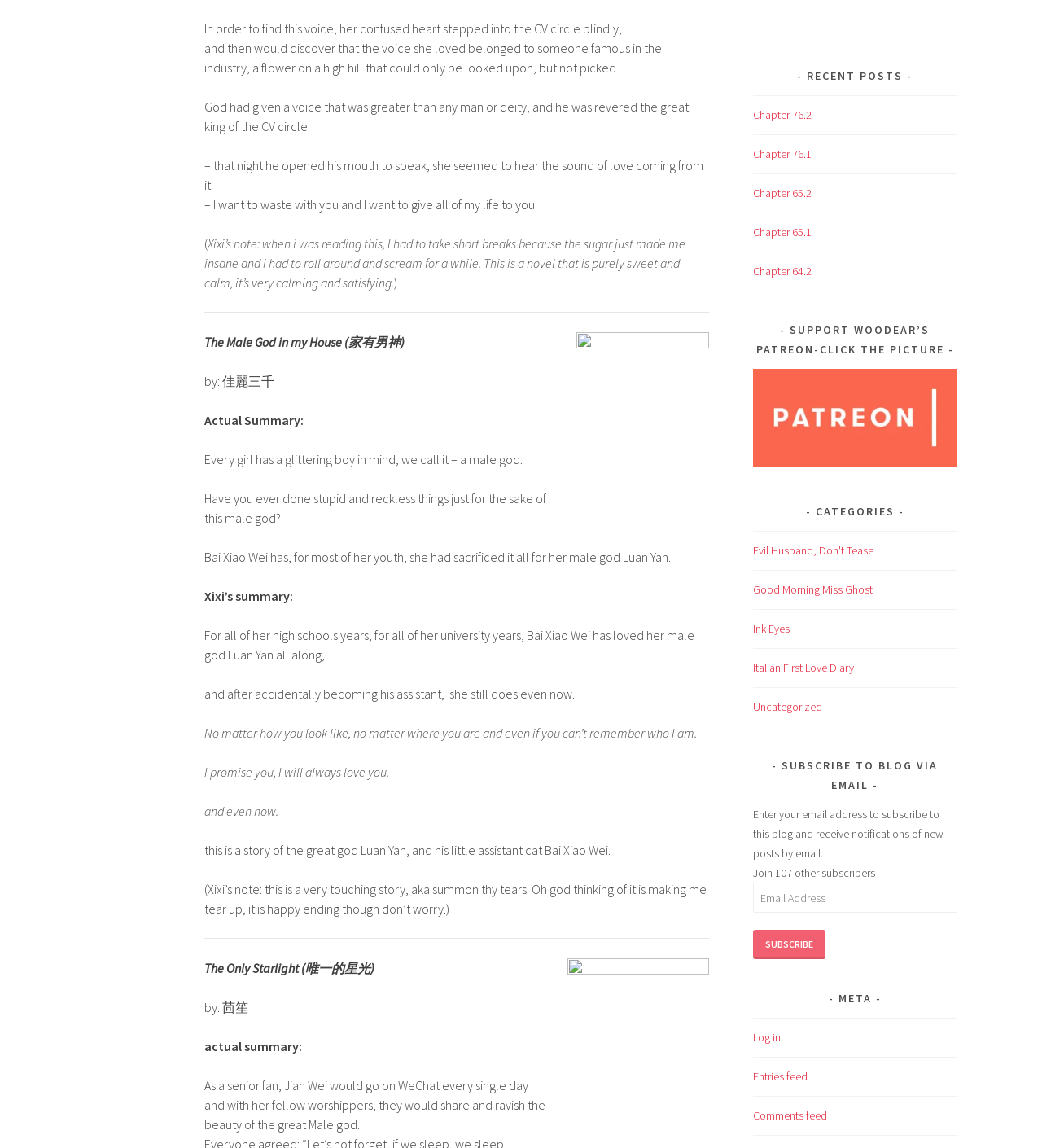Can you find the bounding box coordinates of the area I should click to execute the following instruction: "Support Woodear's Patreon"?

[0.723, 0.397, 0.918, 0.409]